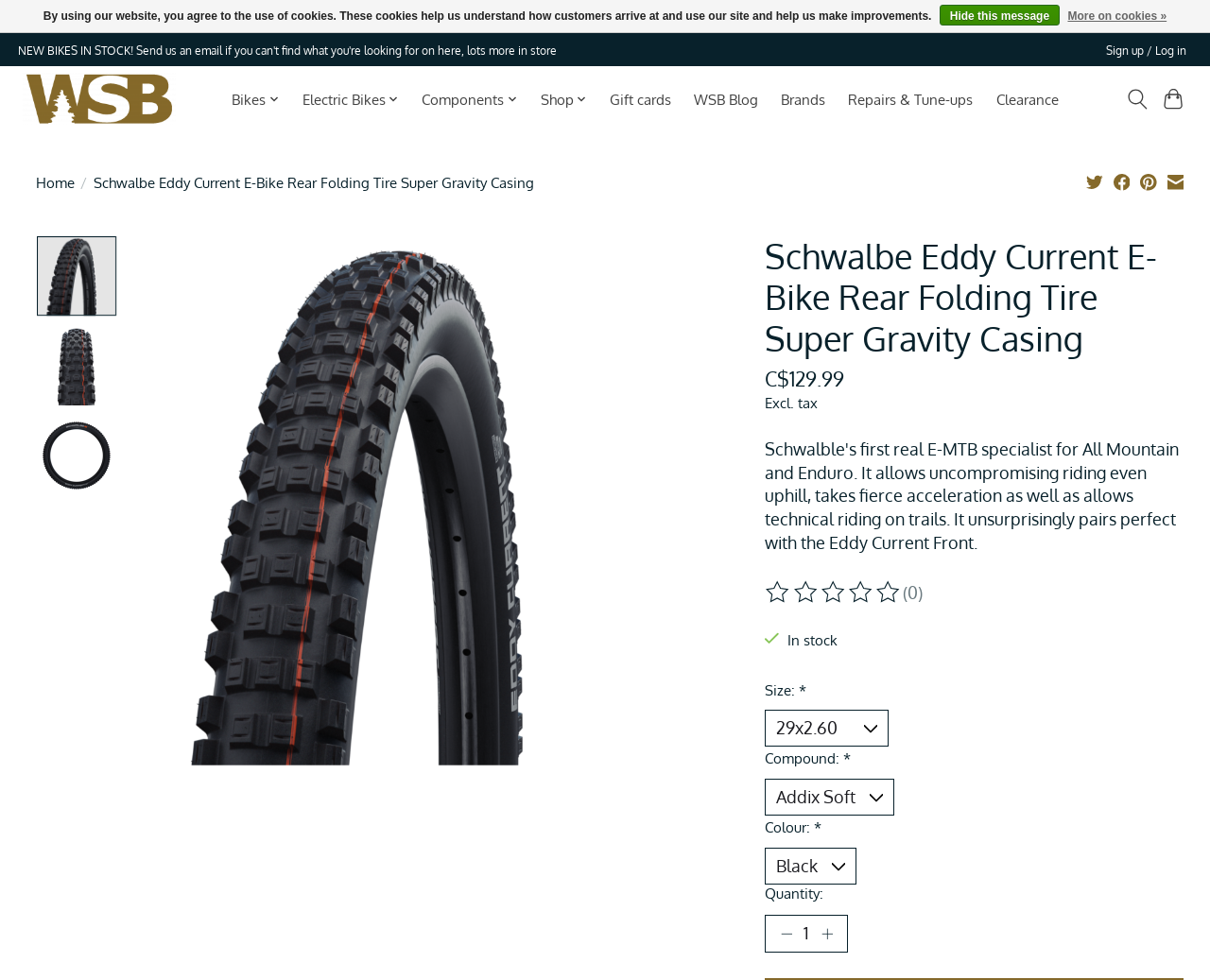Identify the bounding box for the described UI element: "Toggle cart Cart".

[0.958, 0.084, 0.981, 0.118]